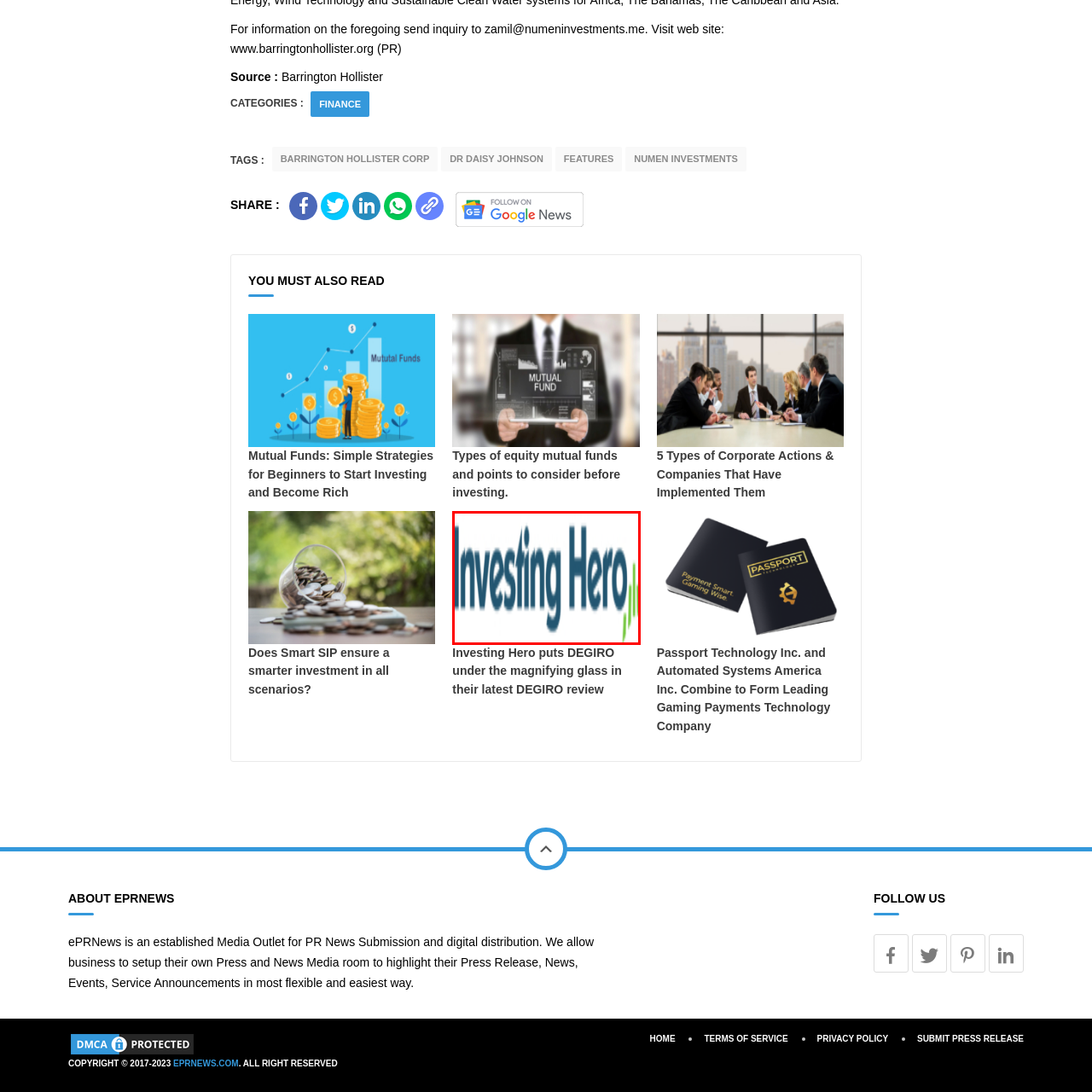What does the graphical element in the logo suggest?
Carefully examine the image within the red bounding box and provide a comprehensive answer based on what you observe.

The subtle graphical elements accompanying the text in the logo suggest upward movement, which symbolizes growth and potential in the investment landscape, aligning with the platform's mission of empowering users to make informed financial decisions and achieve their investment goals.